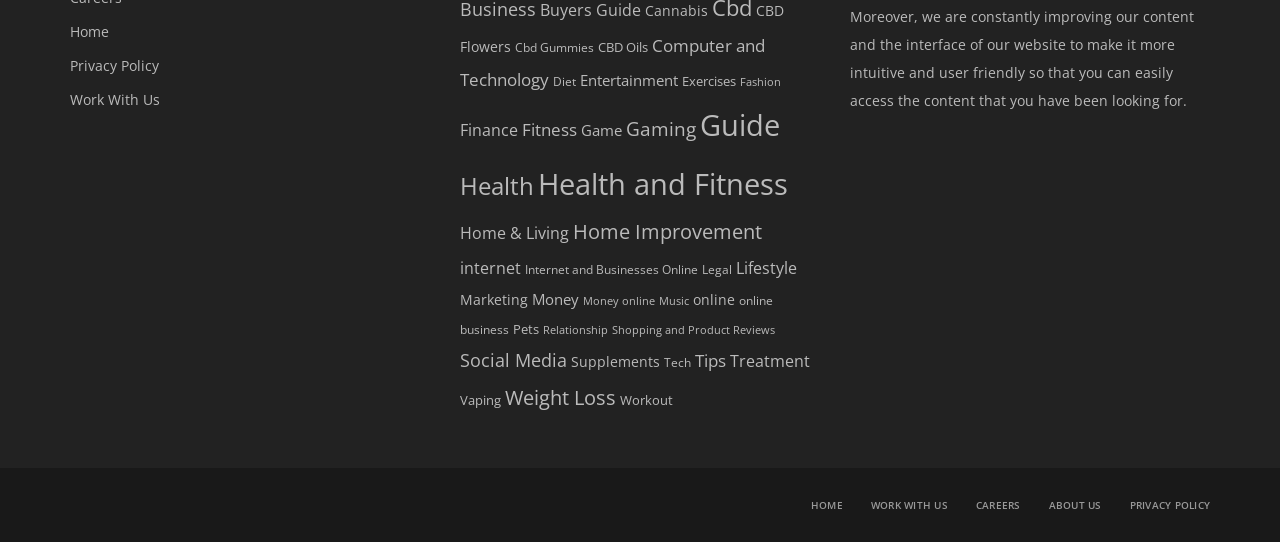Answer with a single word or phrase: 
How many items are in the 'Health and Fitness' category?

101